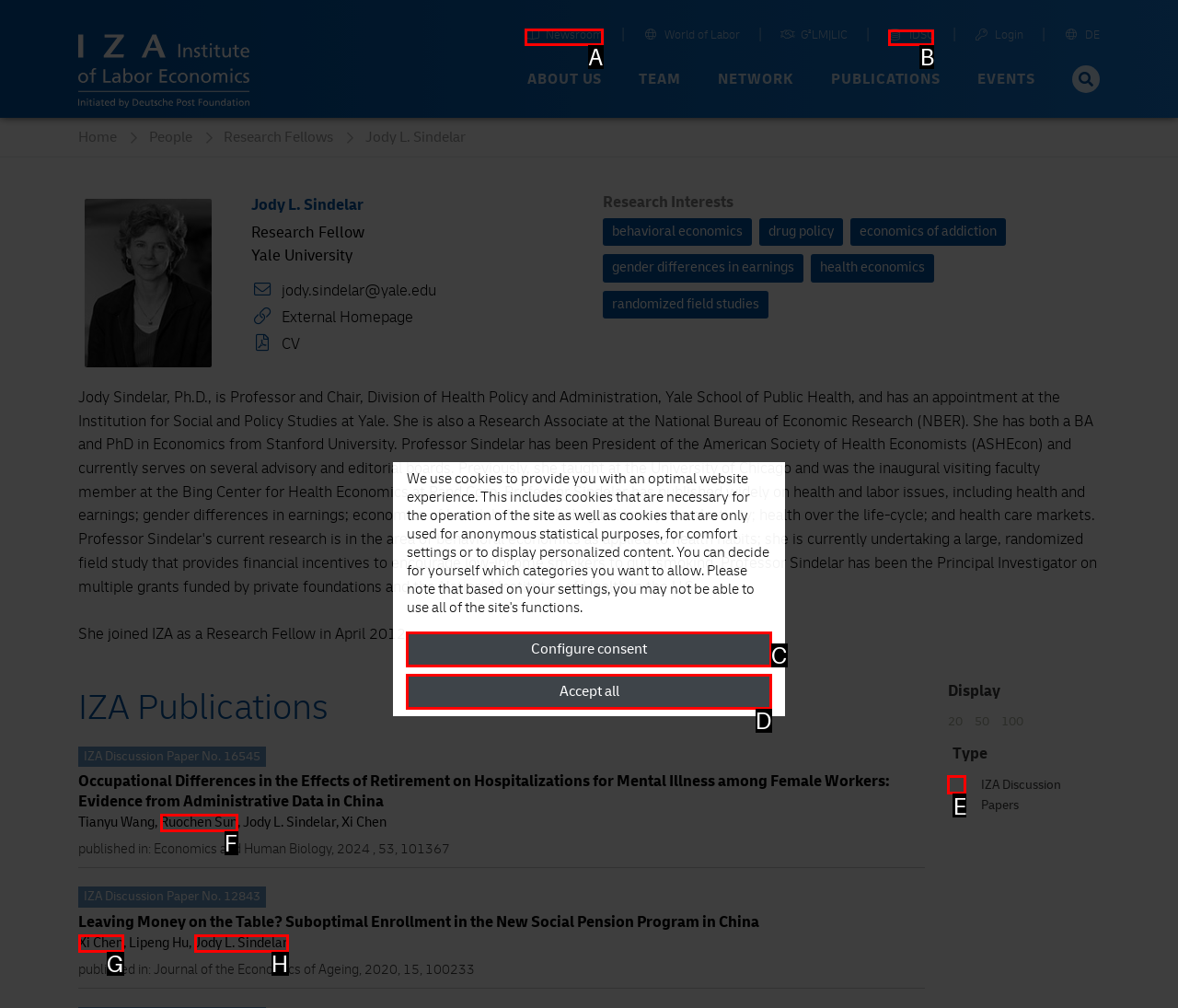Identify the letter of the UI element you need to select to accomplish the task: Go to Newsroom.
Respond with the option's letter from the given choices directly.

A